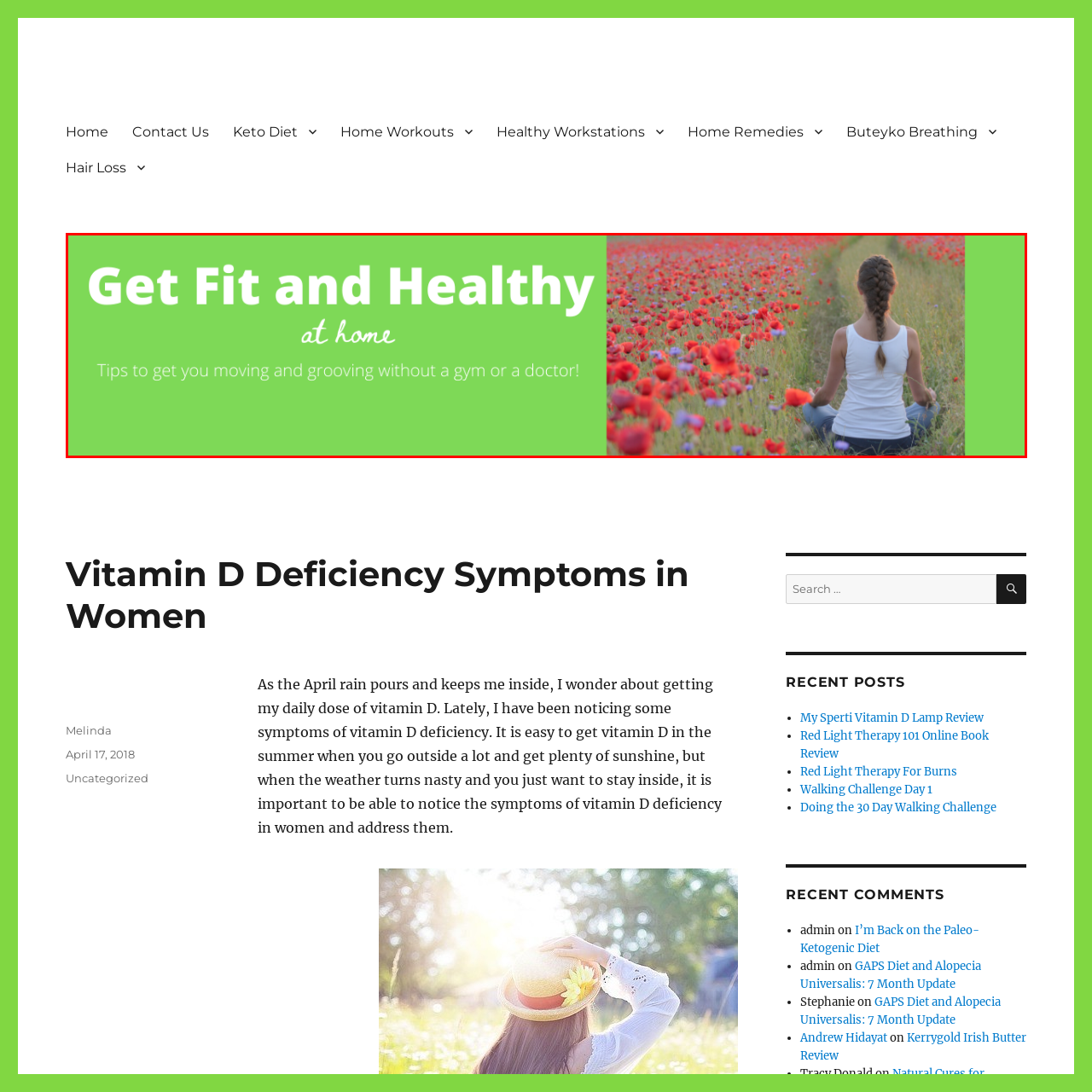Focus on the area highlighted by the red bounding box and give a thorough response to the following question, drawing from the image: What is the theme of the image?

The image highlights the theme 'Get Fit and Healthy at Home' by featuring a peaceful scene of a woman surrounded by nature, accompanied by motivational text that invites viewers to embrace a healthy lifestyle from the comfort of their homes.